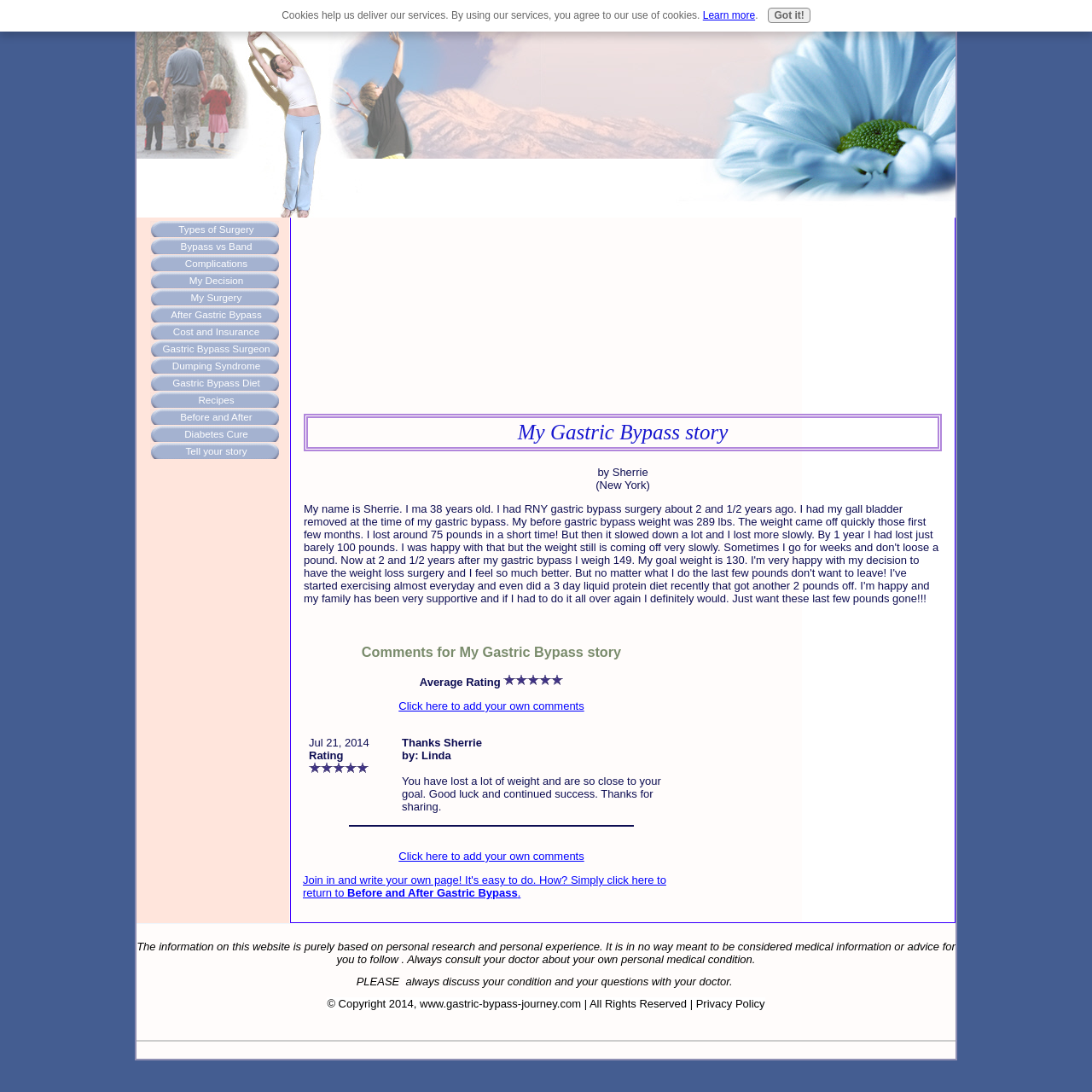Please identify the bounding box coordinates of the clickable element to fulfill the following instruction: "Click the 'Before and After' link". The coordinates should be four float numbers between 0 and 1, i.e., [left, top, right, bottom].

[0.138, 0.374, 0.255, 0.389]